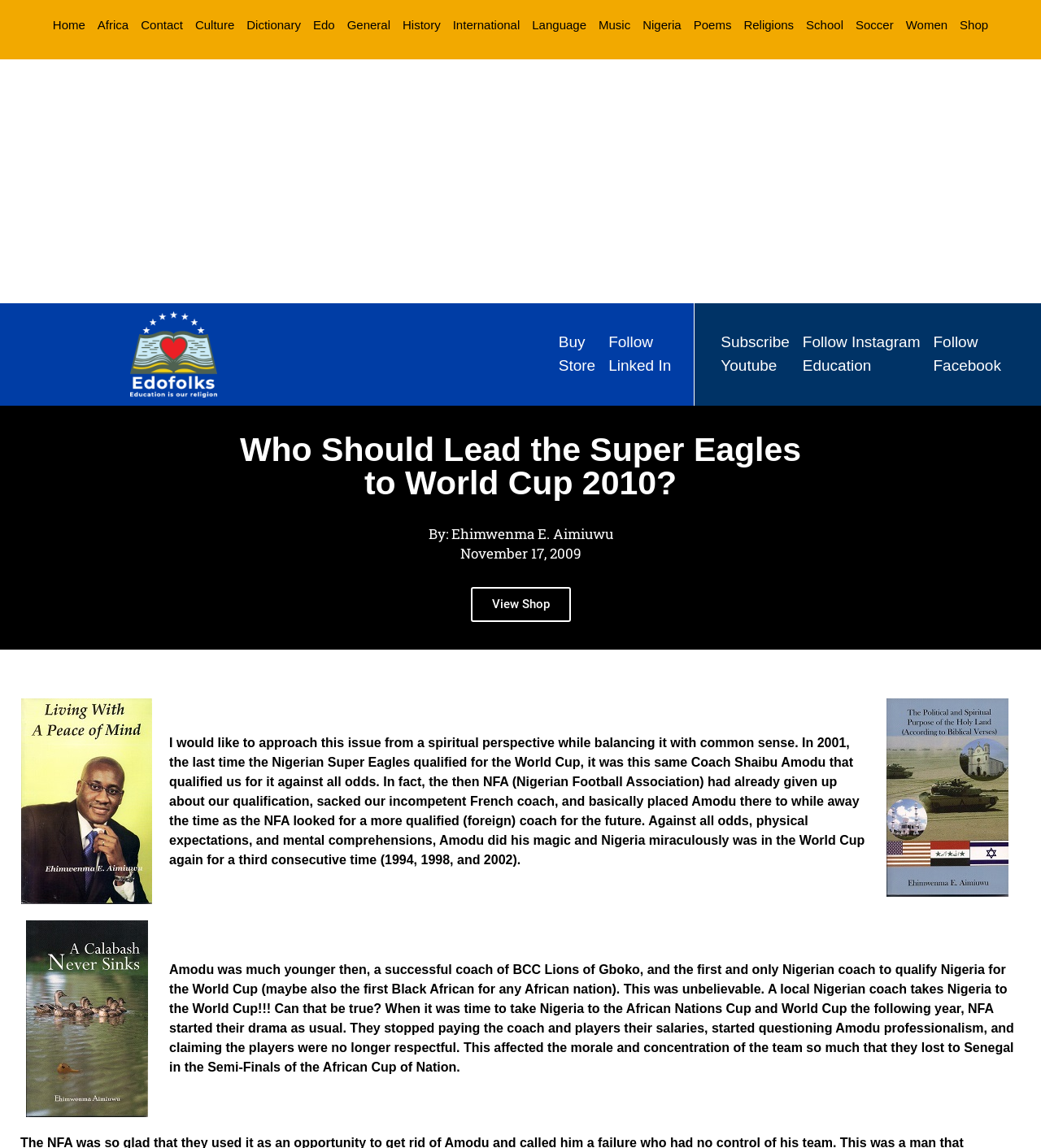Detail the webpage's structure and highlights in your description.

The webpage appears to be an article or blog post discussing who should lead the Nigerian Super Eagles to the World Cup in 2010. At the top of the page, there is a navigation menu with 14 links, including "Home", "Africa", "Contact", and others, which are aligned horizontally and take up a small portion of the top section of the page.

Below the navigation menu, there is a large advertisement iframe that spans almost the entire width of the page. Underneath the advertisement, there are four social media links, including "Buy Store", "Follow Linked In", "Subscribe Youtube", and "Follow Instagram Education", which are aligned horizontally and take up a small portion of the page.

The main content of the page is an article with a title "Who Should Lead the Super Eagles to World Cup 2010?" followed by the author's name "Ehimwenma E. Aimiuwu" and the date "November 17, 2009". The article discusses the qualifications of Coach Shaibu Amodu to lead the Nigerian Super Eagles to the World Cup. The text is divided into two paragraphs, with the first paragraph discussing Amodu's past achievements and the second paragraph discussing the challenges he faced while coaching the team.

There are also several links scattered throughout the article, including a "View Shop" link and three empty links with no text. At the bottom of the page, there are three more empty links with no text. Overall, the page has a simple layout with a focus on the article's content.